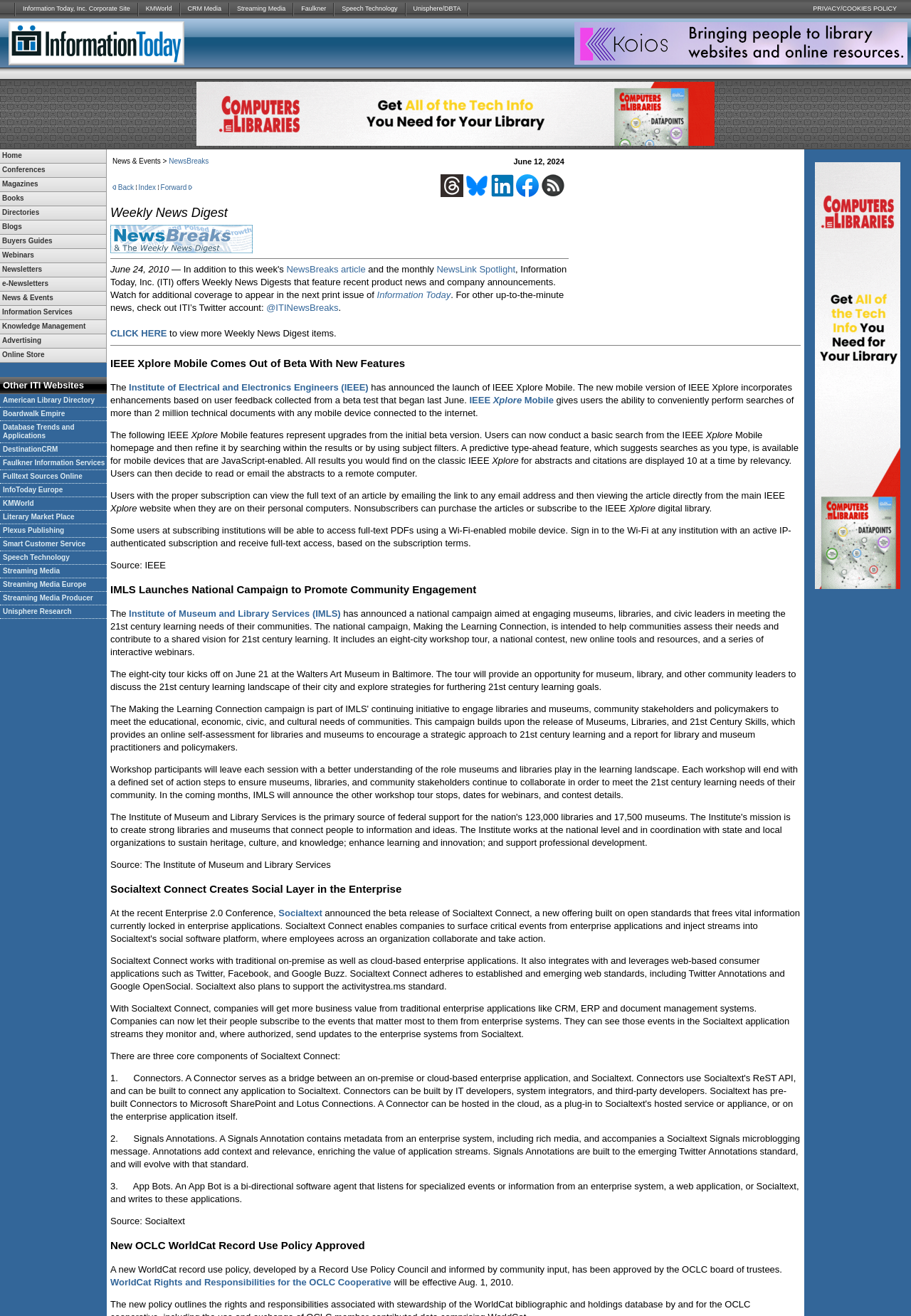Please respond to the question with a concise word or phrase:
How many tables are there in the webpage?

7